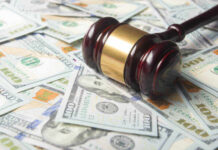What themes are emphasized by the juxtaposition of the gavel and money?
Using the visual information, reply with a single word or short phrase.

Law, finance, and accountability